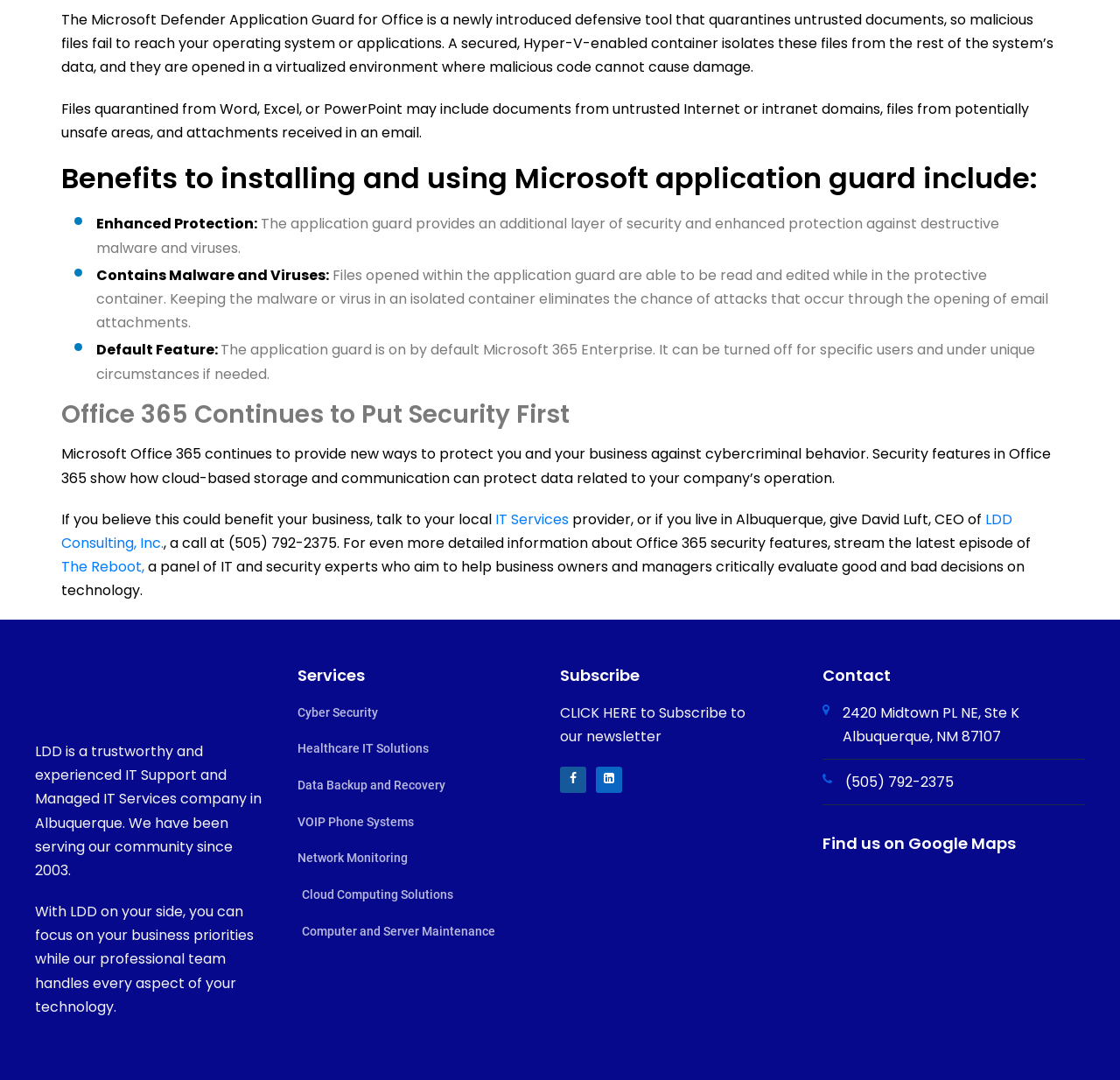Can you specify the bounding box coordinates of the area that needs to be clicked to fulfill the following instruction: "Click the 'The Reboot' link"?

[0.055, 0.515, 0.129, 0.534]